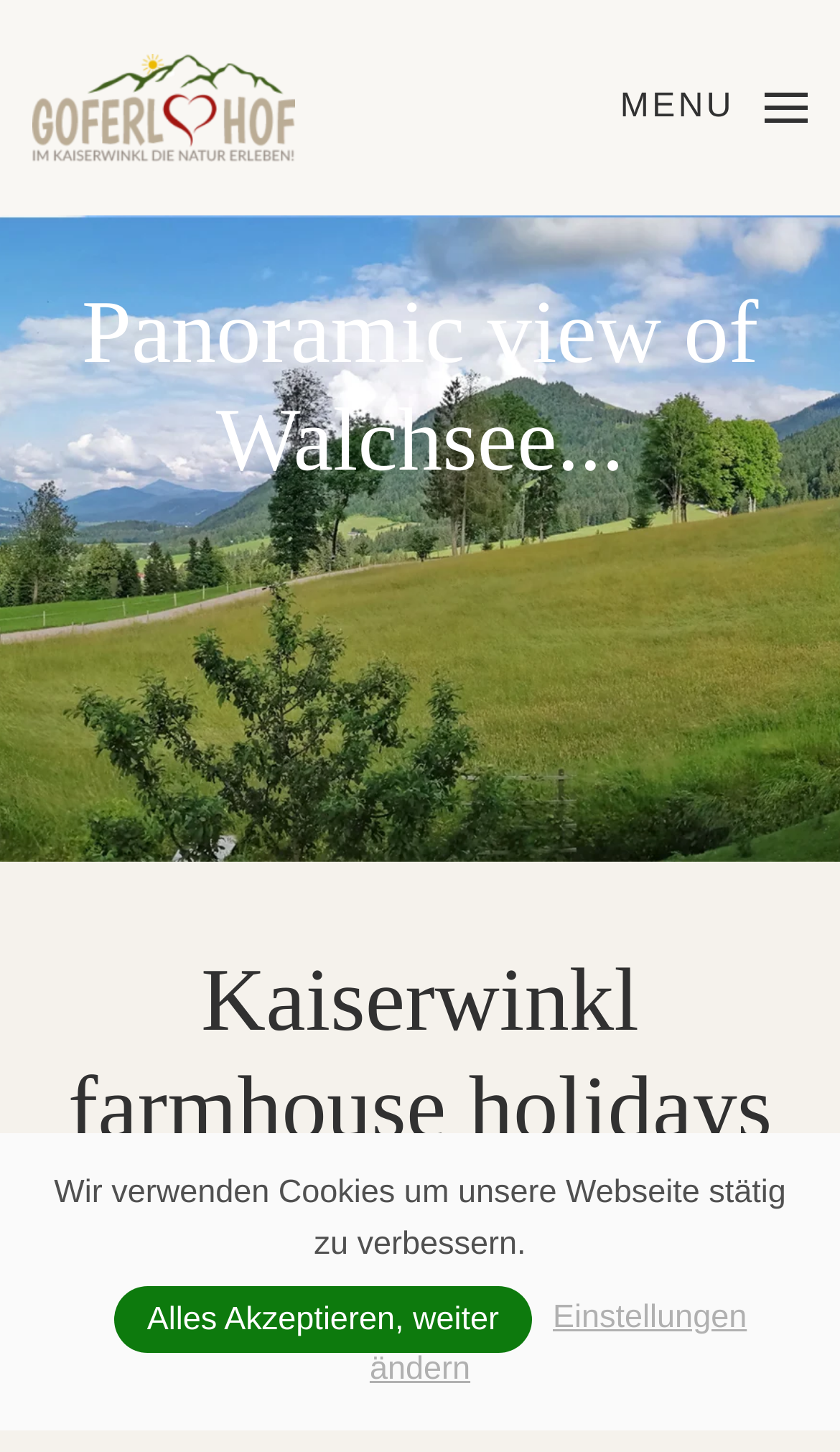What is the name of the farmhouse?
Could you answer the question with a detailed and thorough explanation?

The webpage has multiple mentions of 'Goferlhof', including in the root element and headings, indicating that Goferlhof is the name of the farmhouse.